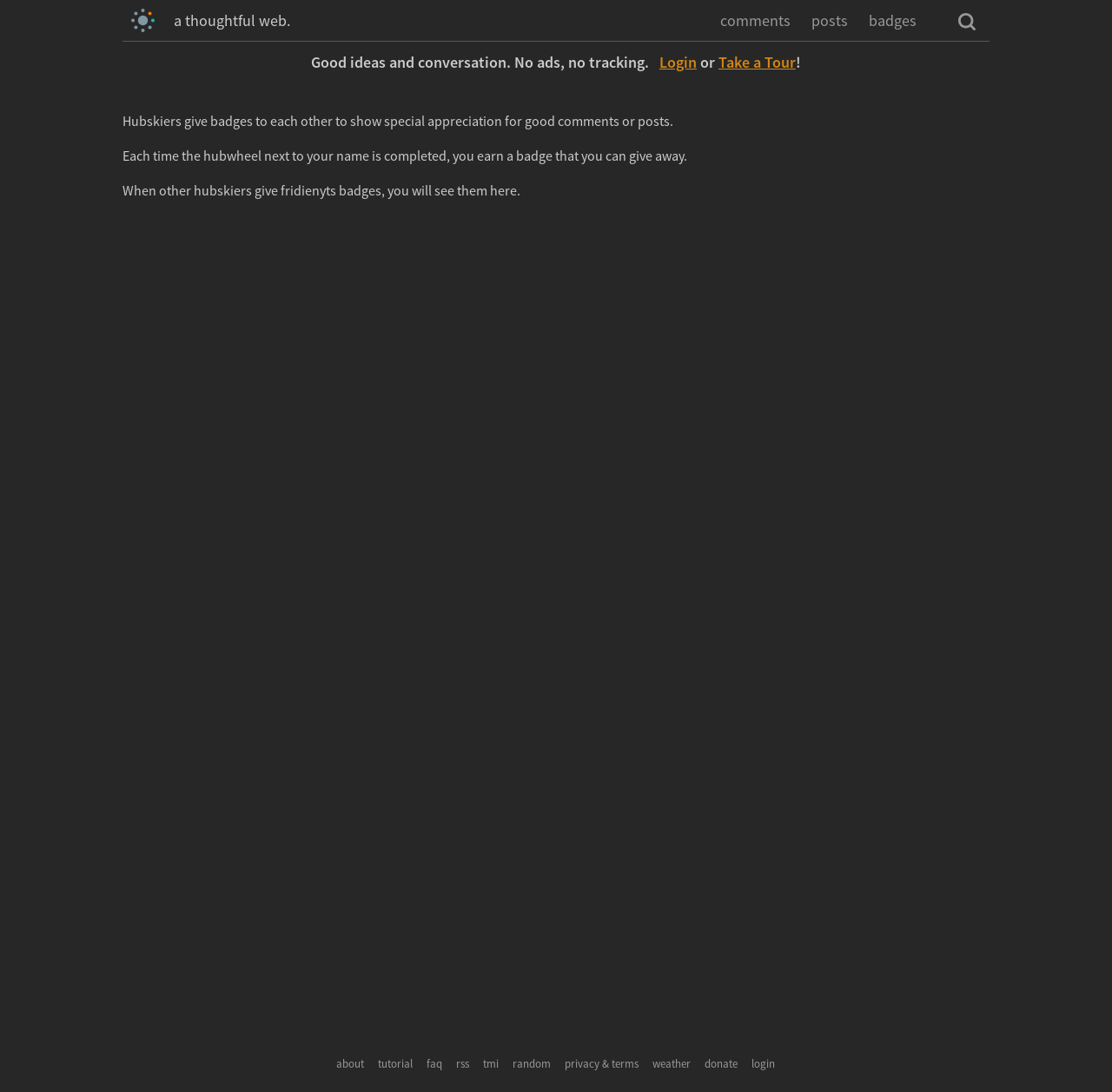Please examine the image and answer the question with a detailed explanation:
What is the position of the 'comments' link?

Based on the bounding box coordinates of the 'comments' link, it can be determined that the link is located at the top right section of the webpage, with coordinates [0.648, 0.01, 0.711, 0.028].